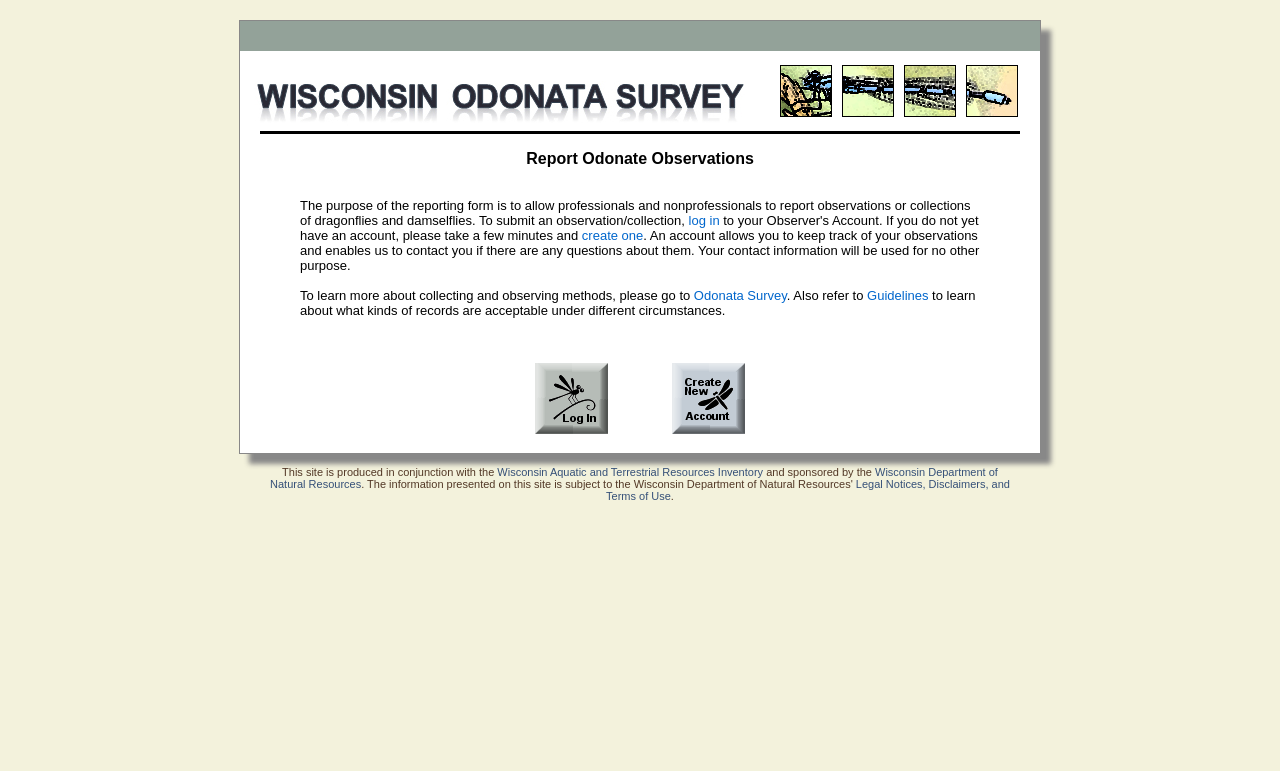Identify the bounding box coordinates for the element you need to click to achieve the following task: "Create an account". Provide the bounding box coordinates as four float numbers between 0 and 1, in the form [left, top, right, bottom].

[0.455, 0.296, 0.503, 0.315]